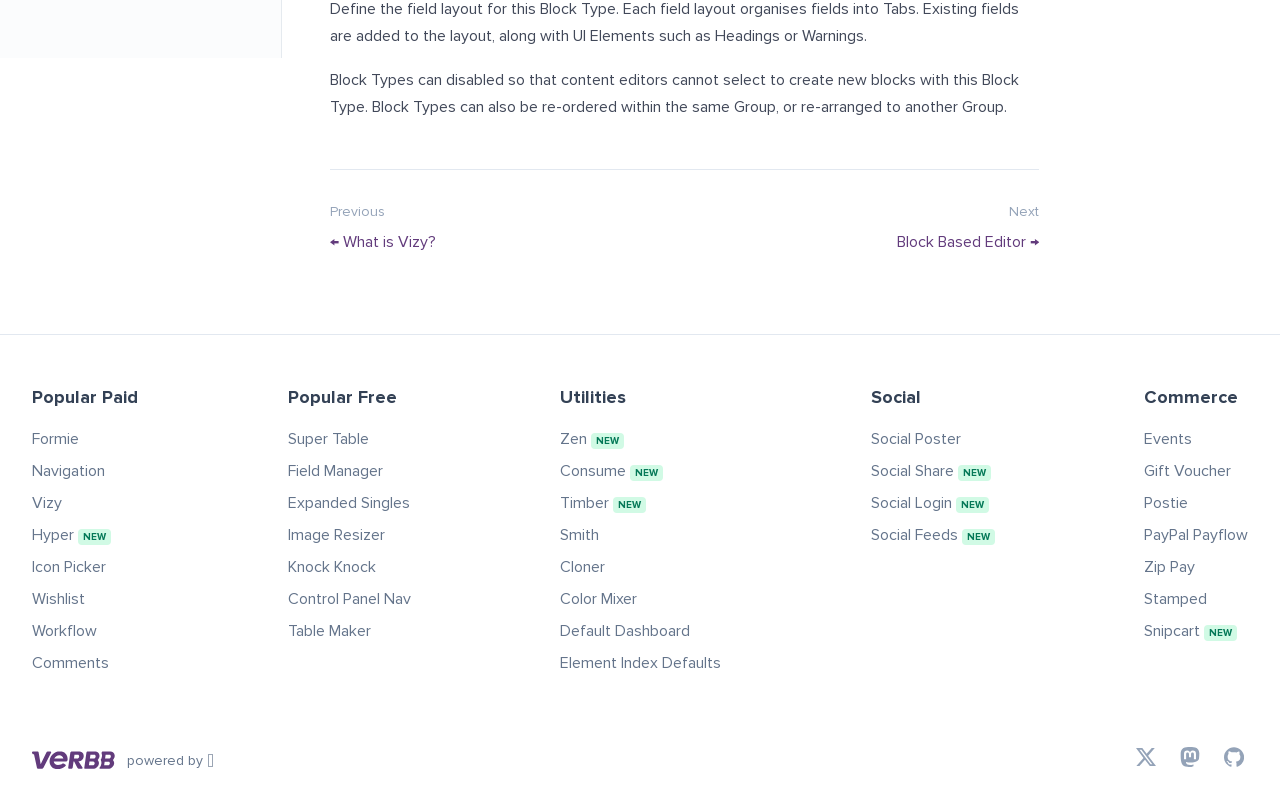Using details from the image, please answer the following question comprehensively:
How many categories are there?

I counted the number of headings that categorize the links, which are 'Popular Paid', 'Popular Free', 'Utilities', 'Social', and 'Commerce'. Therefore, there are 5 categories.